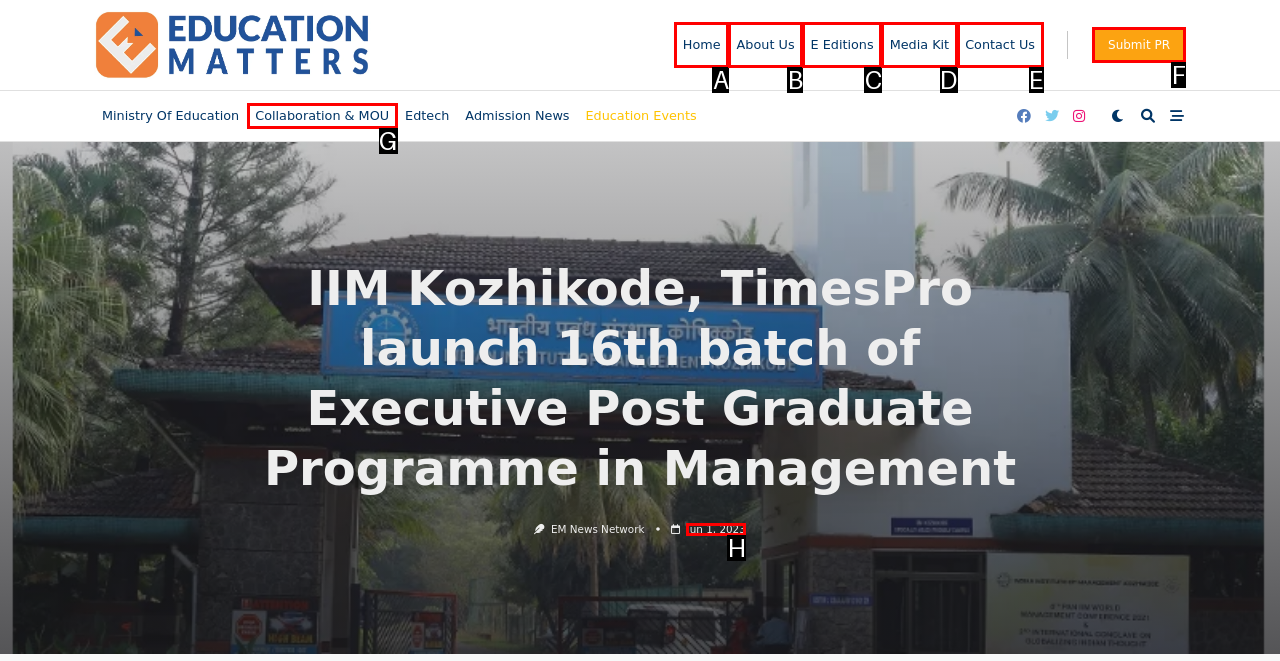Find the option that matches this description: Submit PR
Provide the corresponding letter directly.

F